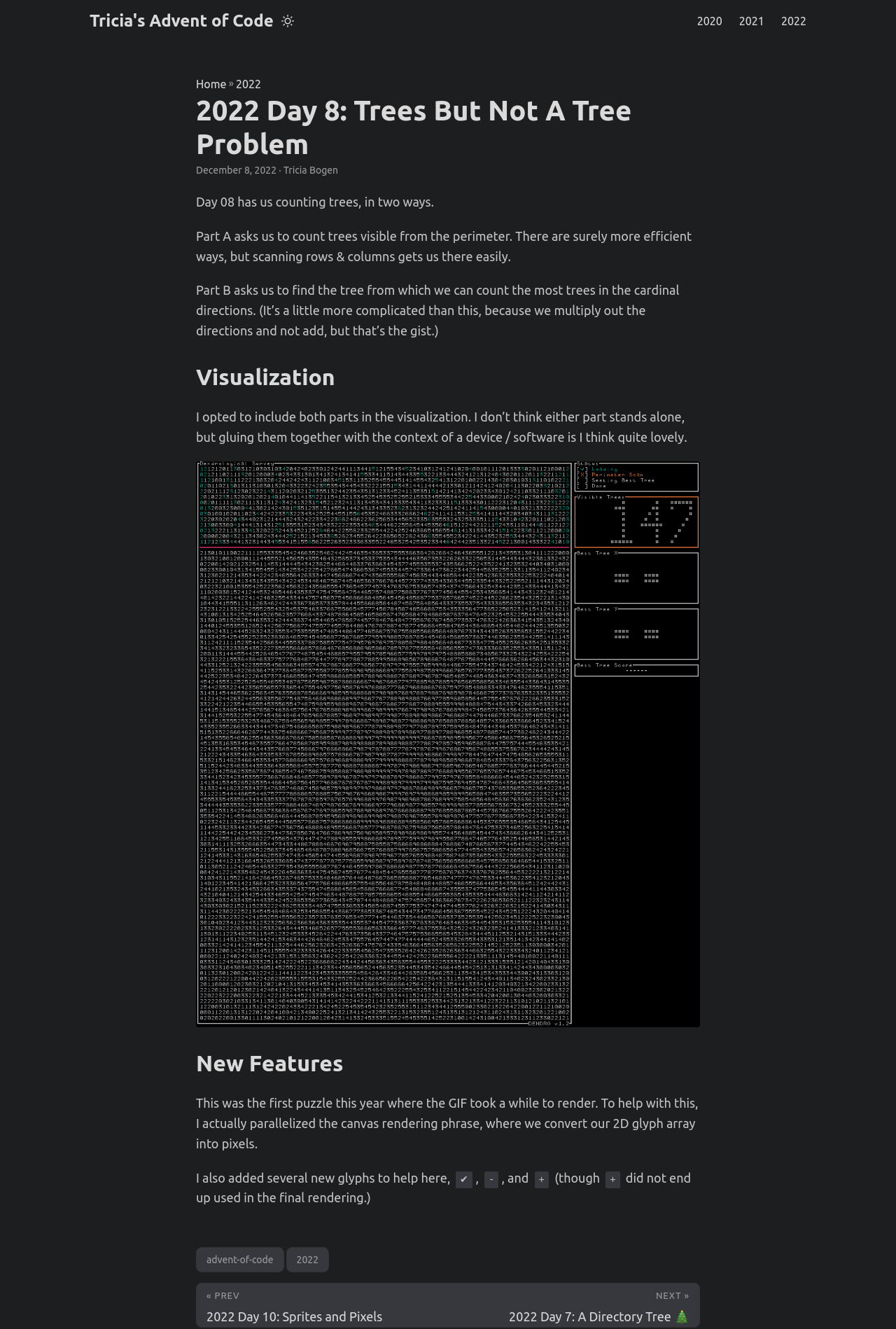Locate the bounding box coordinates of the UI element described by: "Tricia's Advent of Code". Provide the coordinates as four float numbers between 0 and 1, formatted as [left, top, right, bottom].

[0.1, 0.0, 0.305, 0.032]